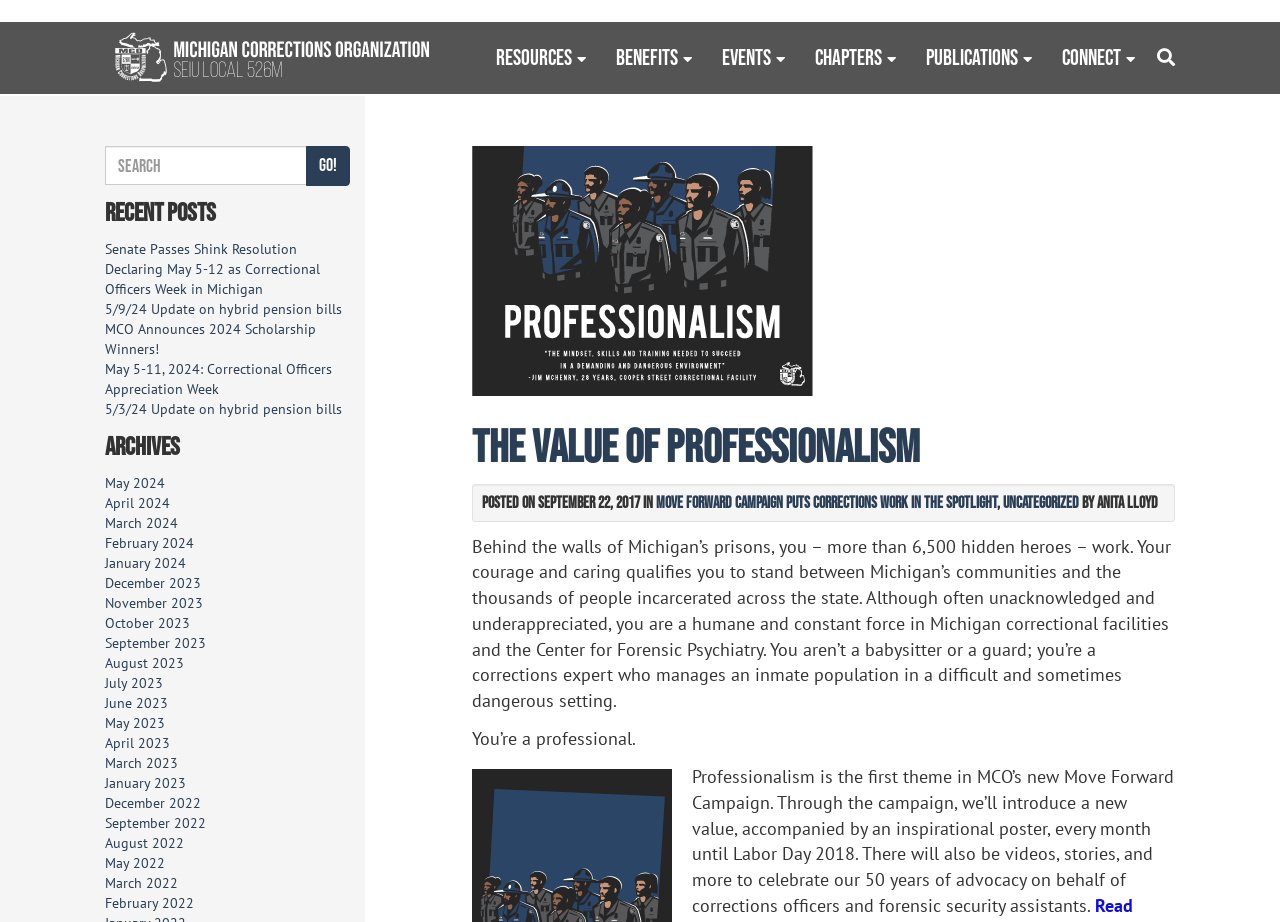Identify the bounding box coordinates of the clickable region required to complete the instruction: "View recent posts". The coordinates should be given as four float numbers within the range of 0 and 1, i.e., [left, top, right, bottom].

[0.082, 0.215, 0.273, 0.246]